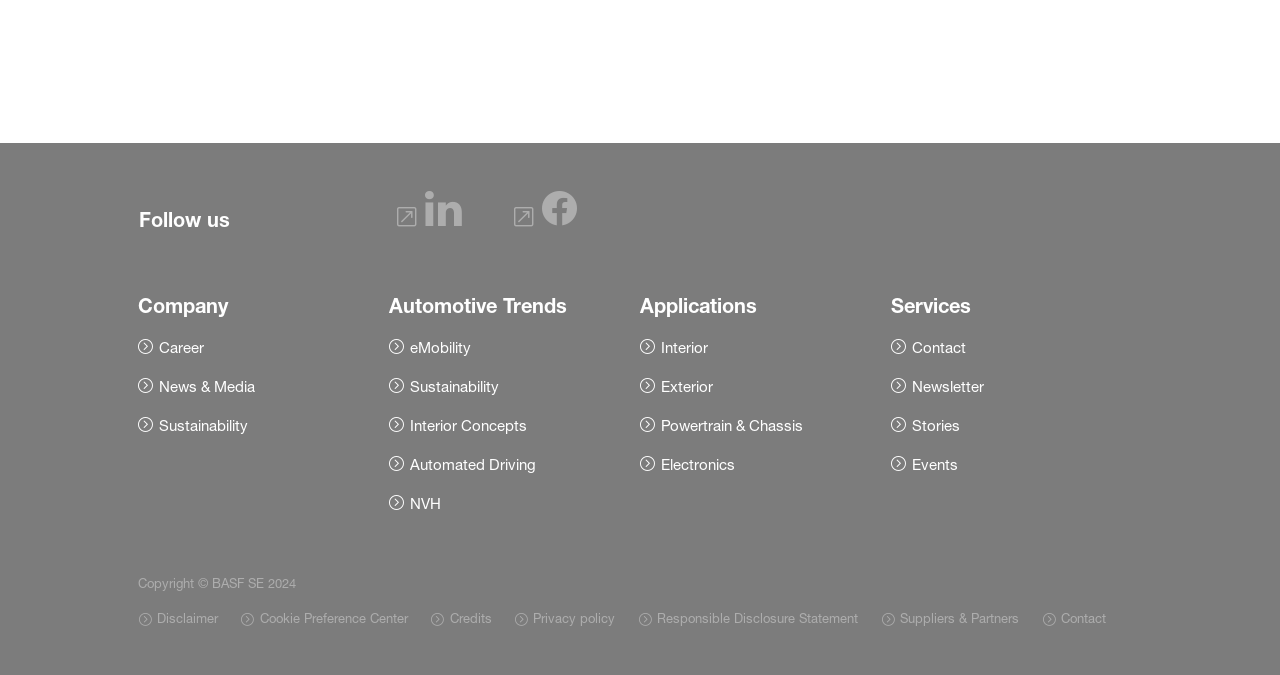What is the copyright year mentioned at the bottom of the page?
Provide an in-depth answer to the question, covering all aspects.

I looked at the bottom of the page and found the copyright information, which mentions the year 2024, so the answer is 2024.